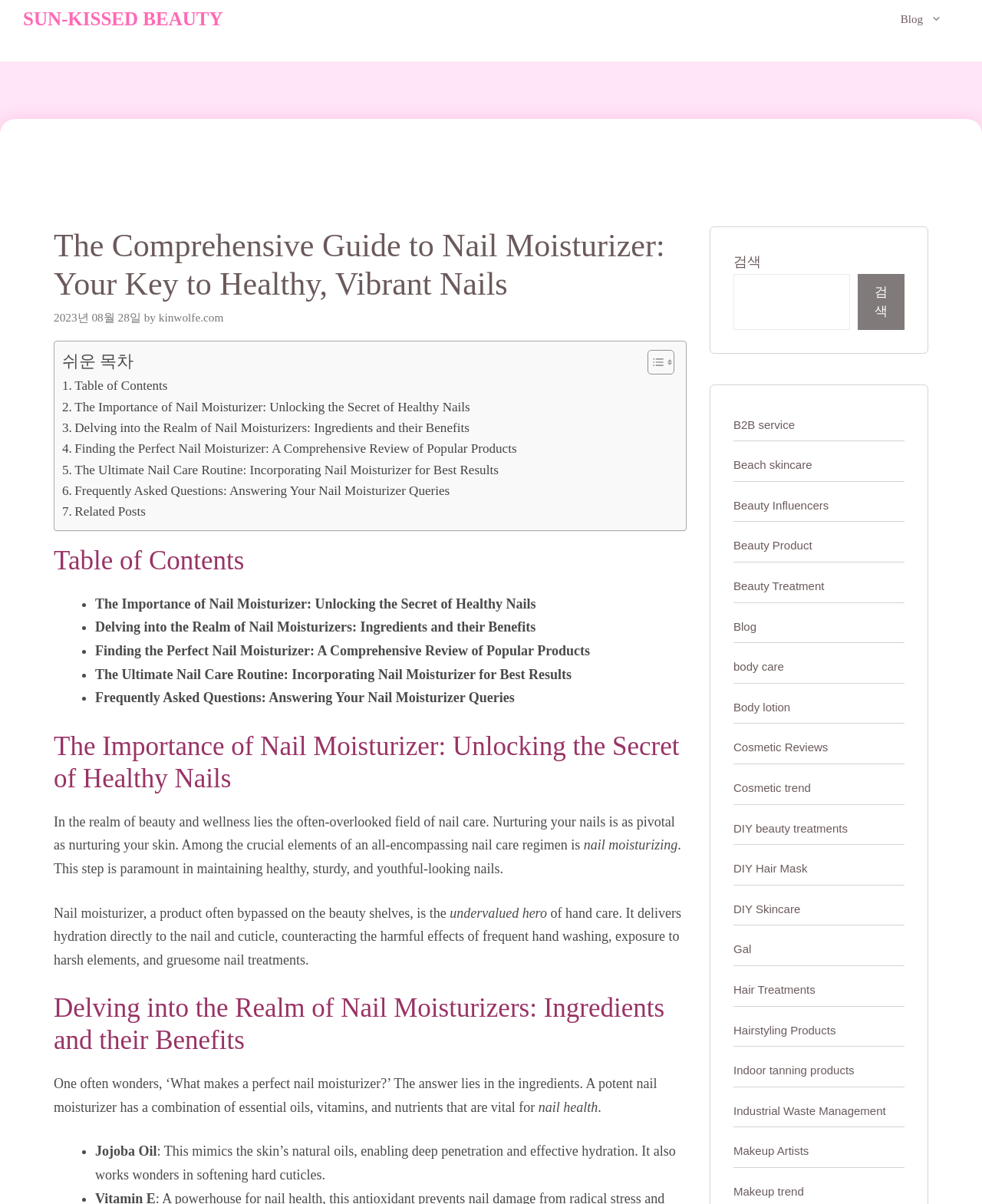Use the details in the image to answer the question thoroughly: 
What is the author of the article?

The author of the article is mentioned at the top of the page, below the title, as 'by kinwolfe.com'. This indicates that the author is kinwolfe.com, although it is likely a pseudonym or a website rather than a personal name.